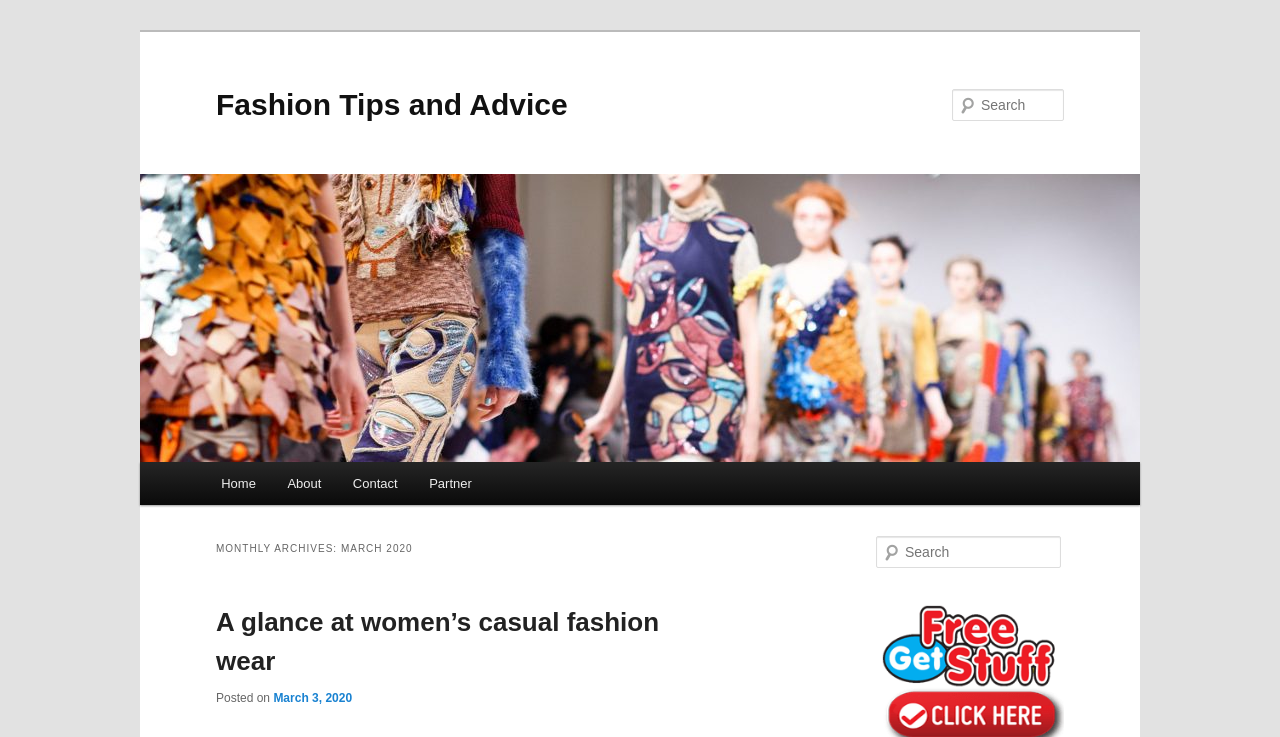Identify the bounding box for the UI element described as: "parent_node: Fashion Tips and Advice". Ensure the coordinates are four float numbers between 0 and 1, formatted as [left, top, right, bottom].

[0.109, 0.236, 0.891, 0.627]